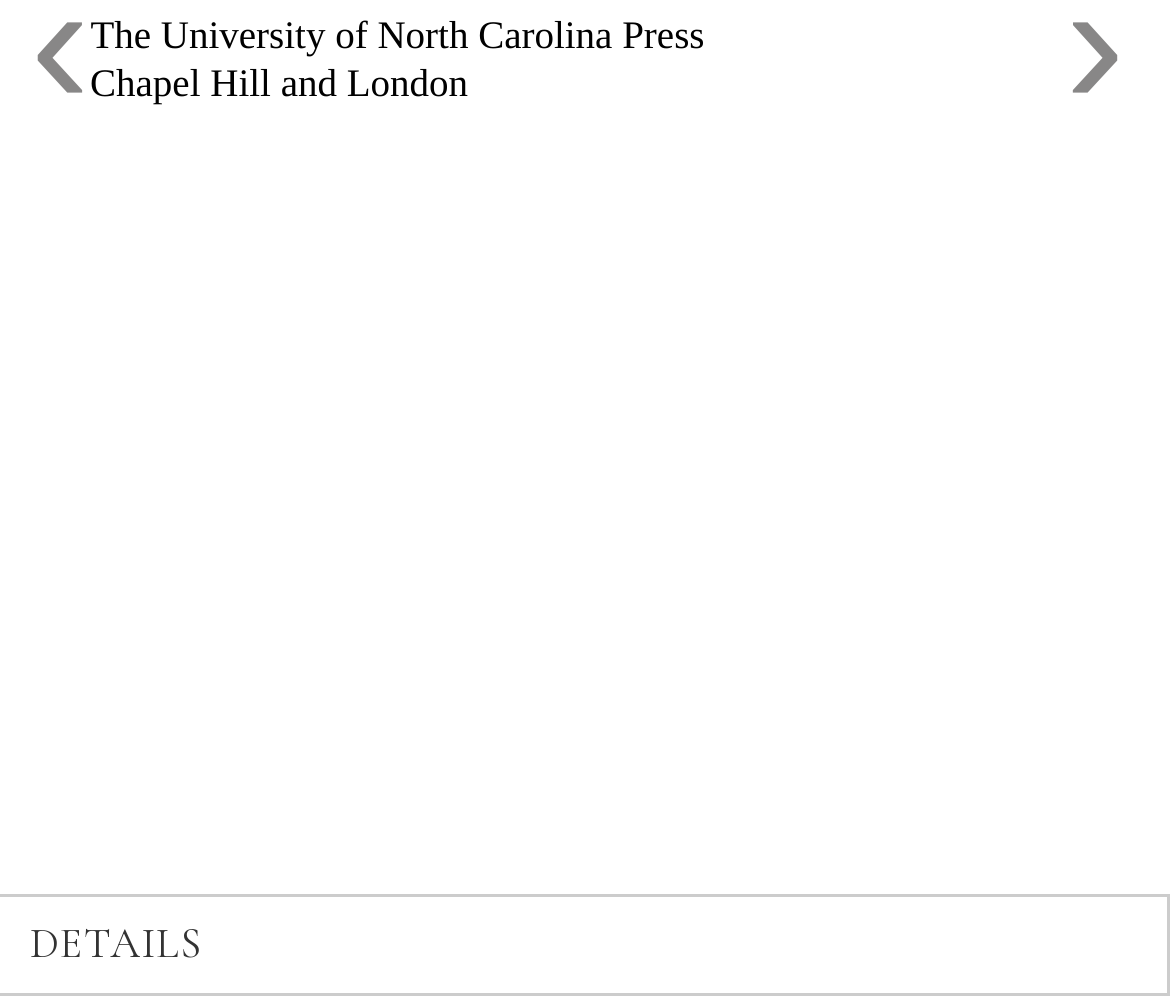Bounding box coordinates are to be given in the format (top-left x, top-left y, bottom-right x, bottom-right y). All values must be floating point numbers between 0 and 1. Provide the bounding box coordinate for the UI element described as: DETAILS

[0.0, 0.898, 1.0, 1.0]